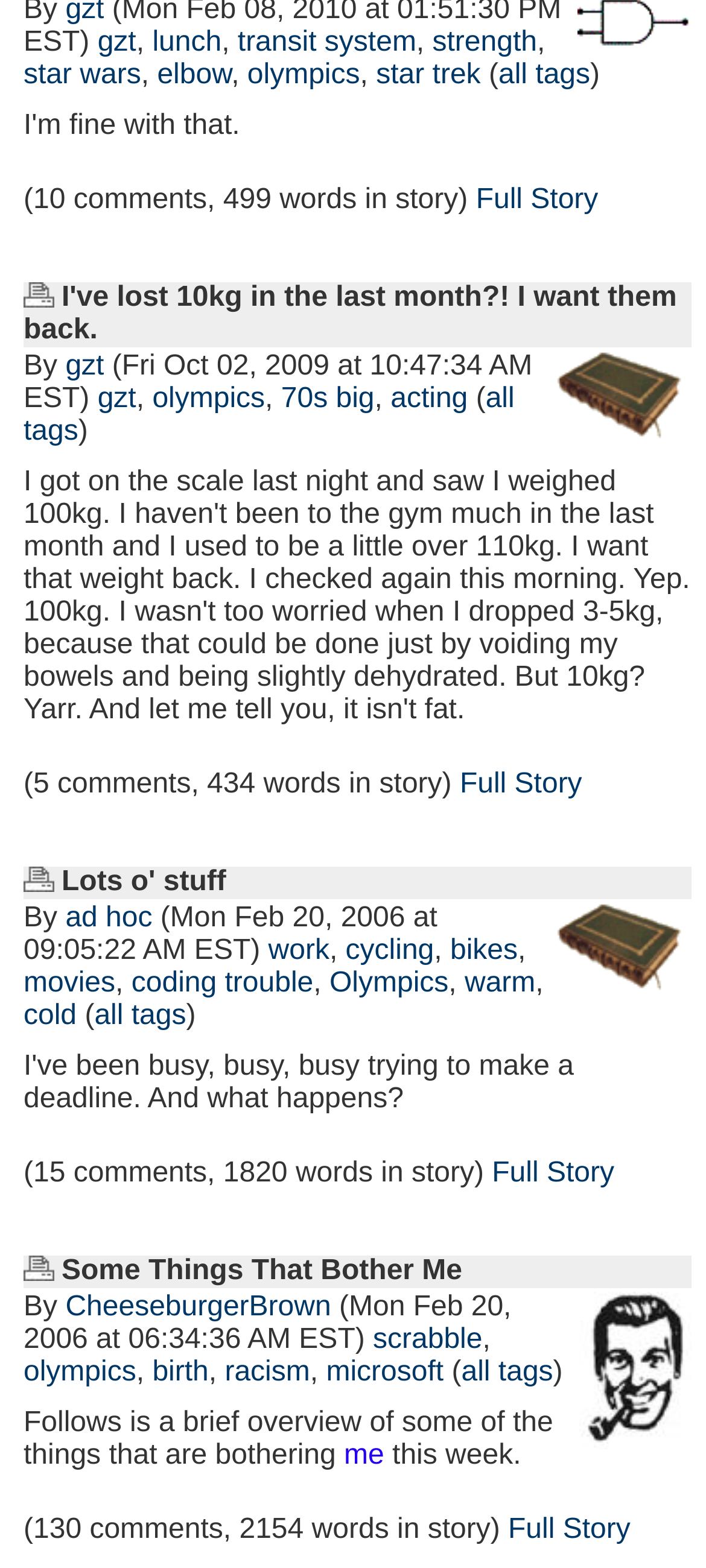Predict the bounding box for the UI component with the following description: "microsoft".

[0.462, 0.865, 0.628, 0.885]